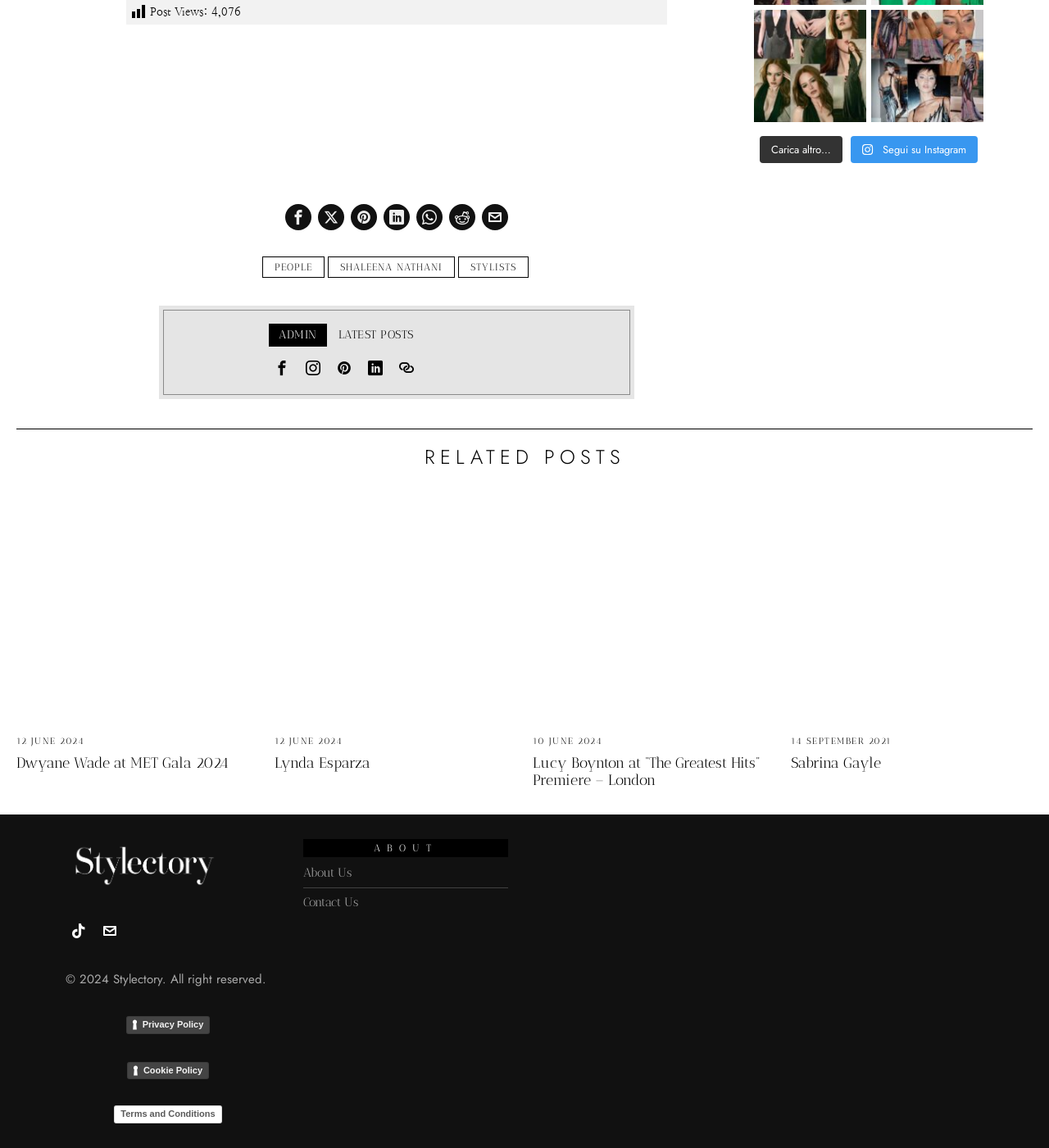Determine the bounding box coordinates of the section to be clicked to follow the instruction: "Follow on Instagram". The coordinates should be given as four float numbers between 0 and 1, formatted as [left, top, right, bottom].

[0.811, 0.118, 0.932, 0.142]